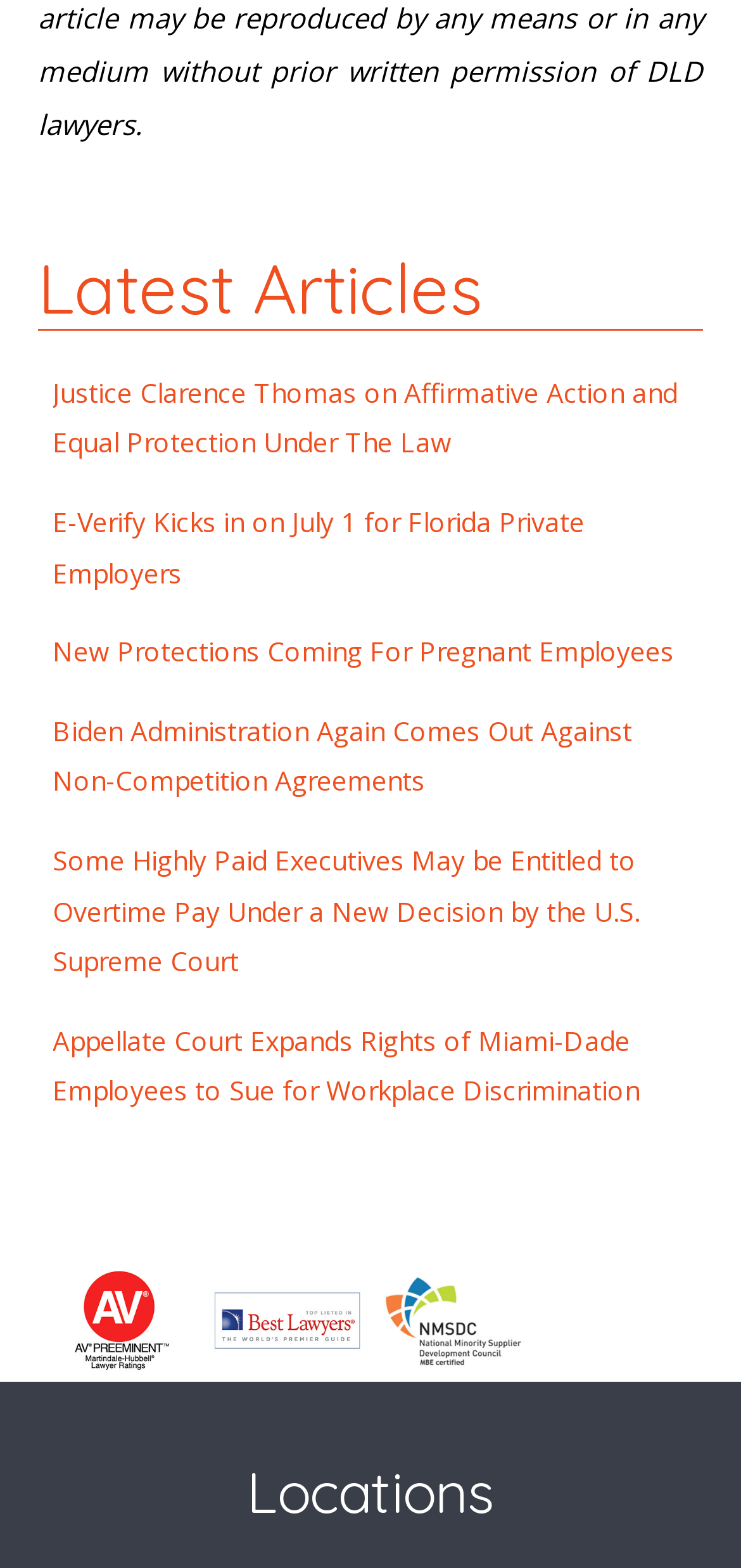What is the last location mentioned?
Provide an in-depth and detailed answer to the question.

The last element on the webpage is a heading titled 'Locations', which suggests that it is a section or category for different locations.